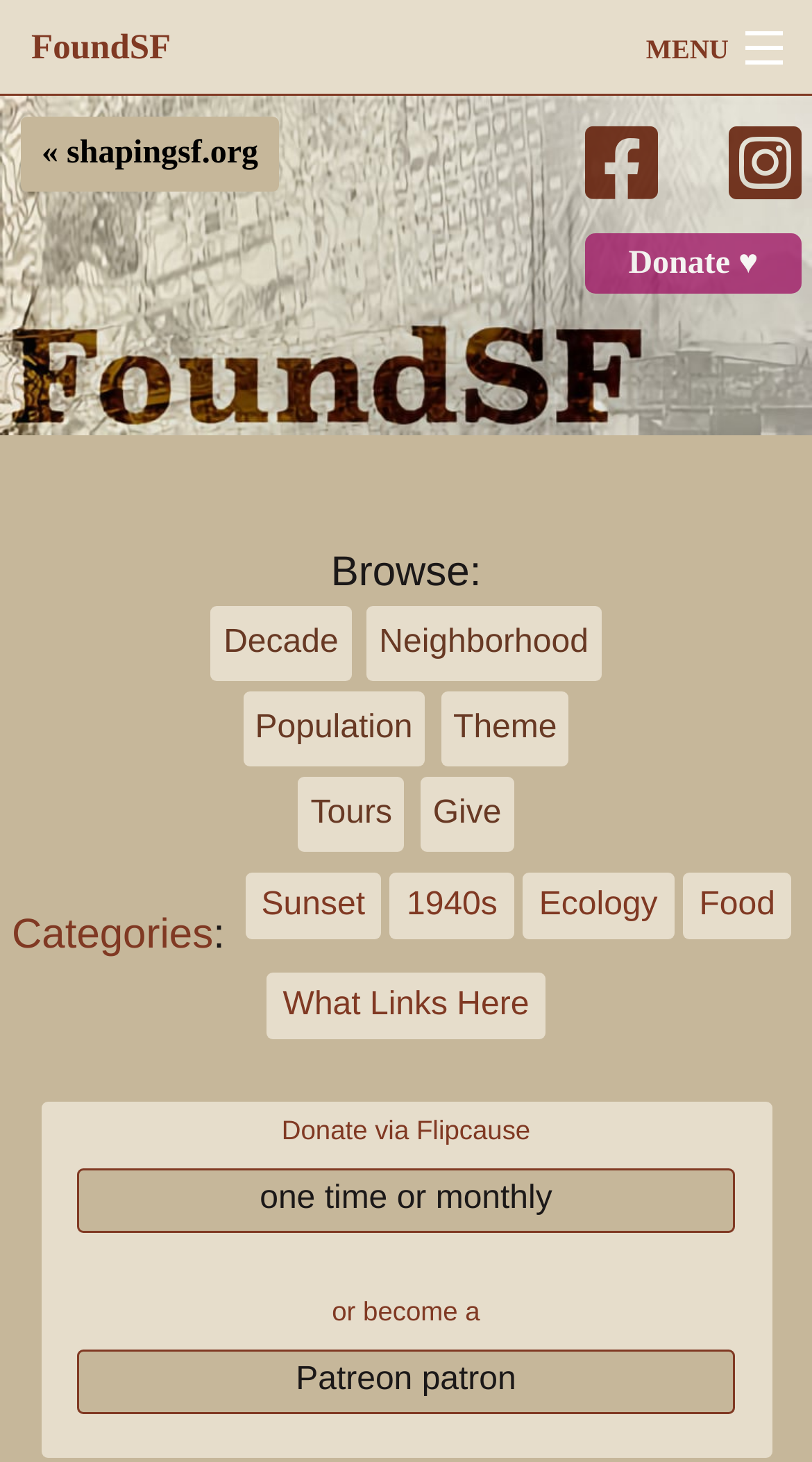Locate the bounding box coordinates of the UI element described by: "Neighborhood". Provide the coordinates as four float numbers between 0 and 1, formatted as [left, top, right, bottom].

[0.452, 0.414, 0.74, 0.465]